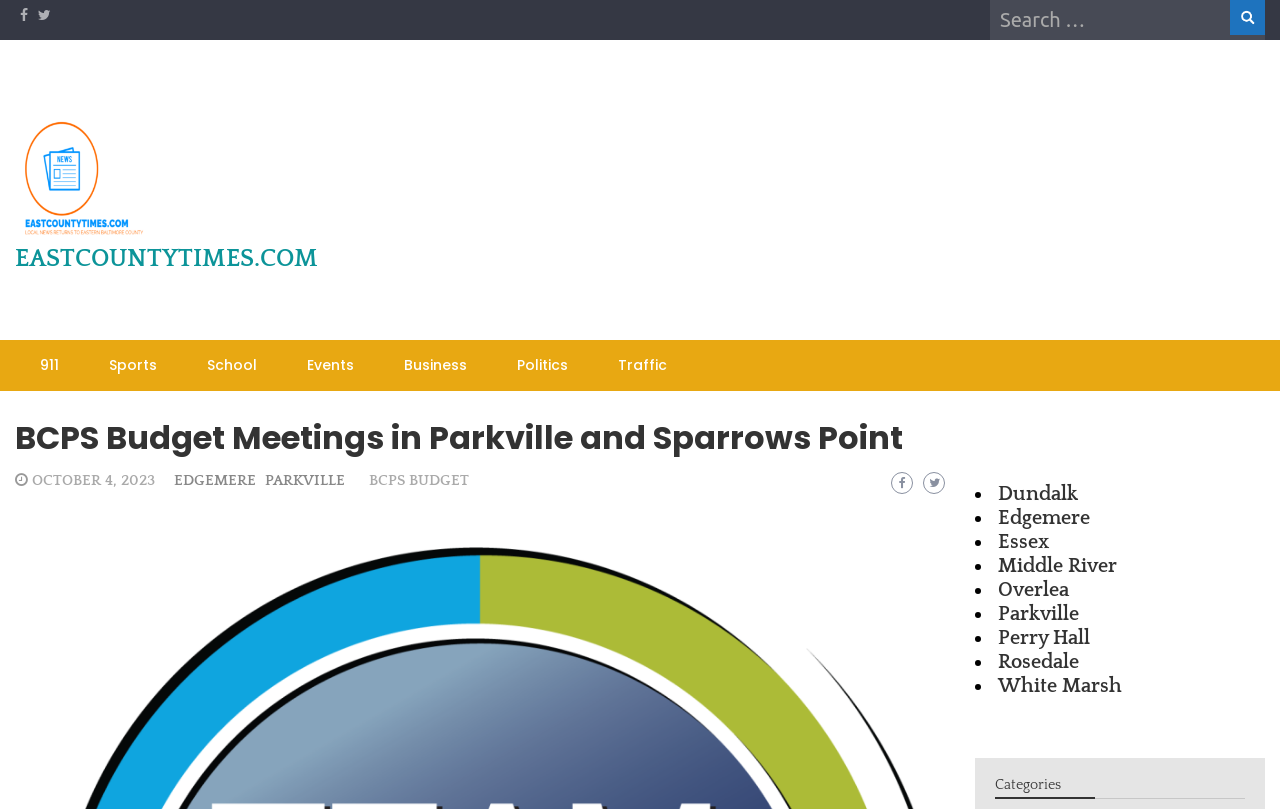Can you find and generate the webpage's heading?

BCPS Budget Meetings in Parkville and Sparrows Point